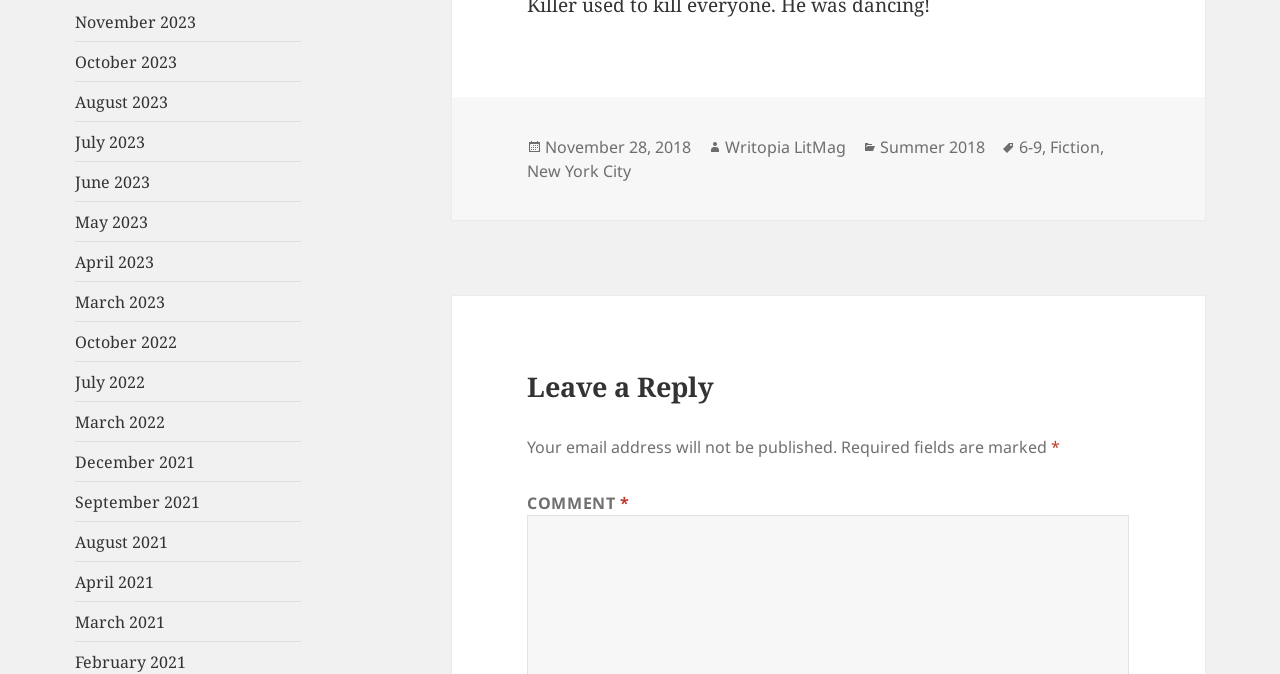Give a one-word or one-phrase response to the question: 
What information will not be published?

Email address